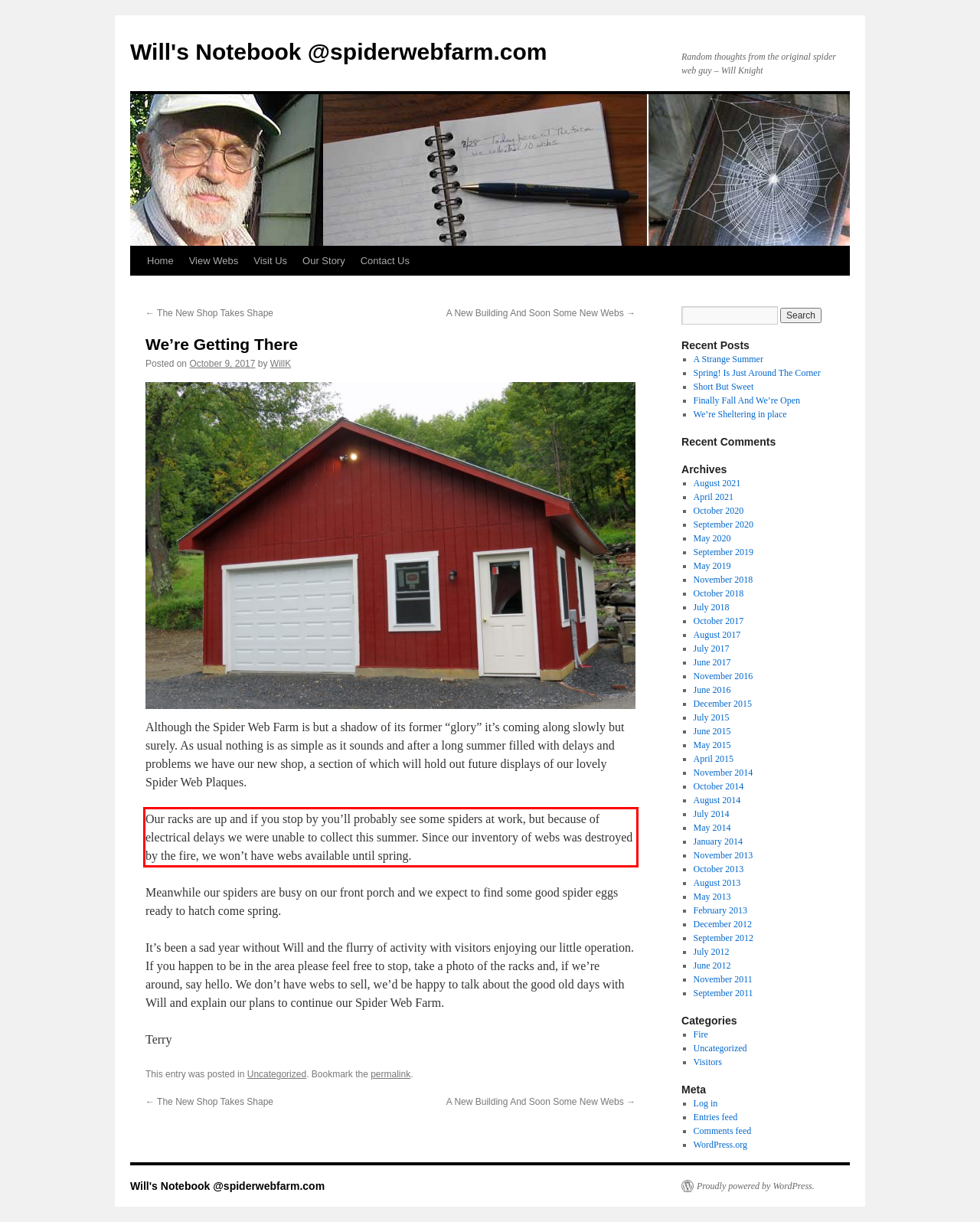From the provided screenshot, extract the text content that is enclosed within the red bounding box.

Our racks are up and if you stop by you’ll probably see some spiders at work, but because of electrical delays we were unable to collect this summer. Since our inventory of webs was destroyed by the fire, we won’t have webs available until spring.